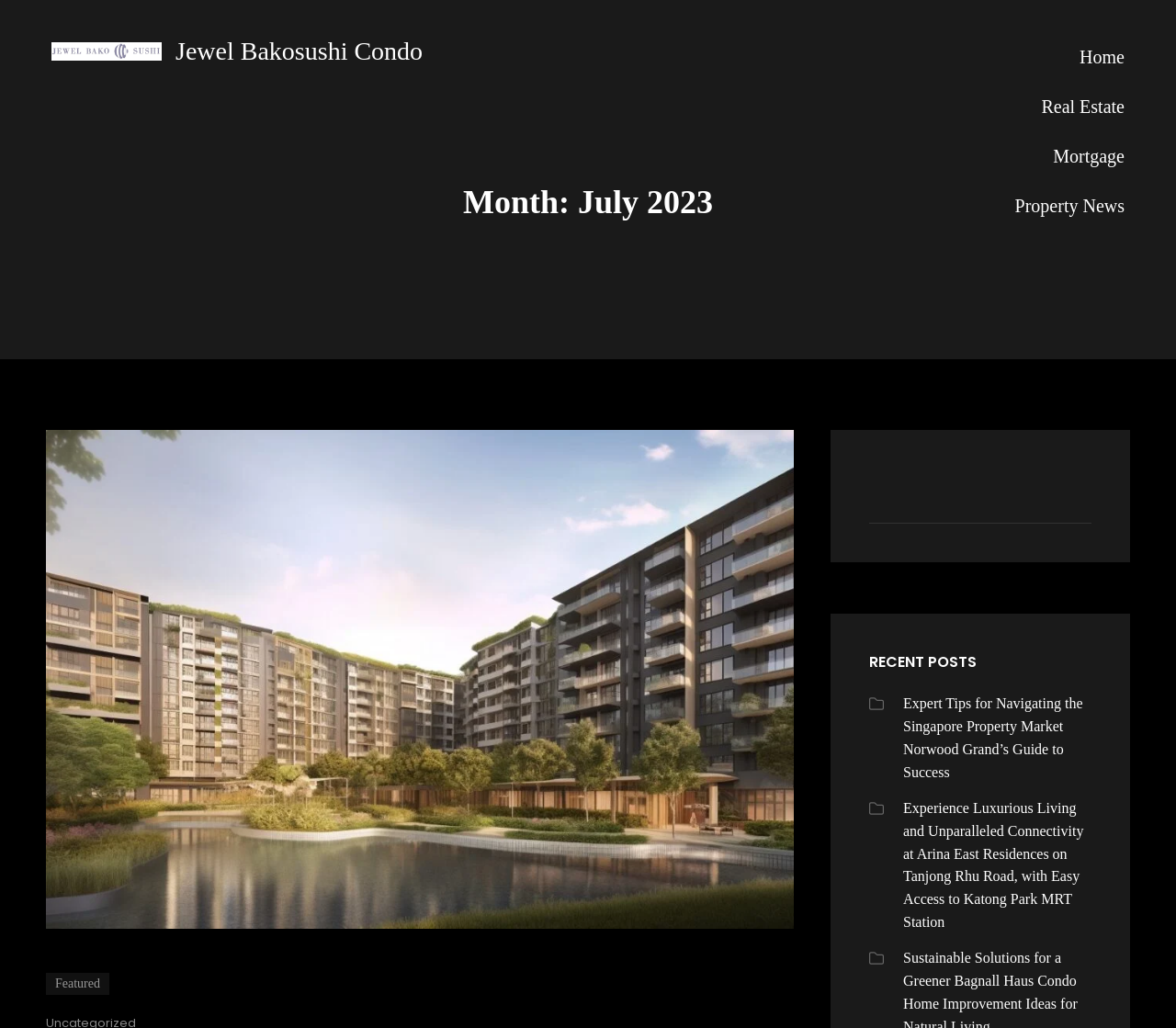Determine the coordinates of the bounding box for the clickable area needed to execute this instruction: "Contact the company".

None